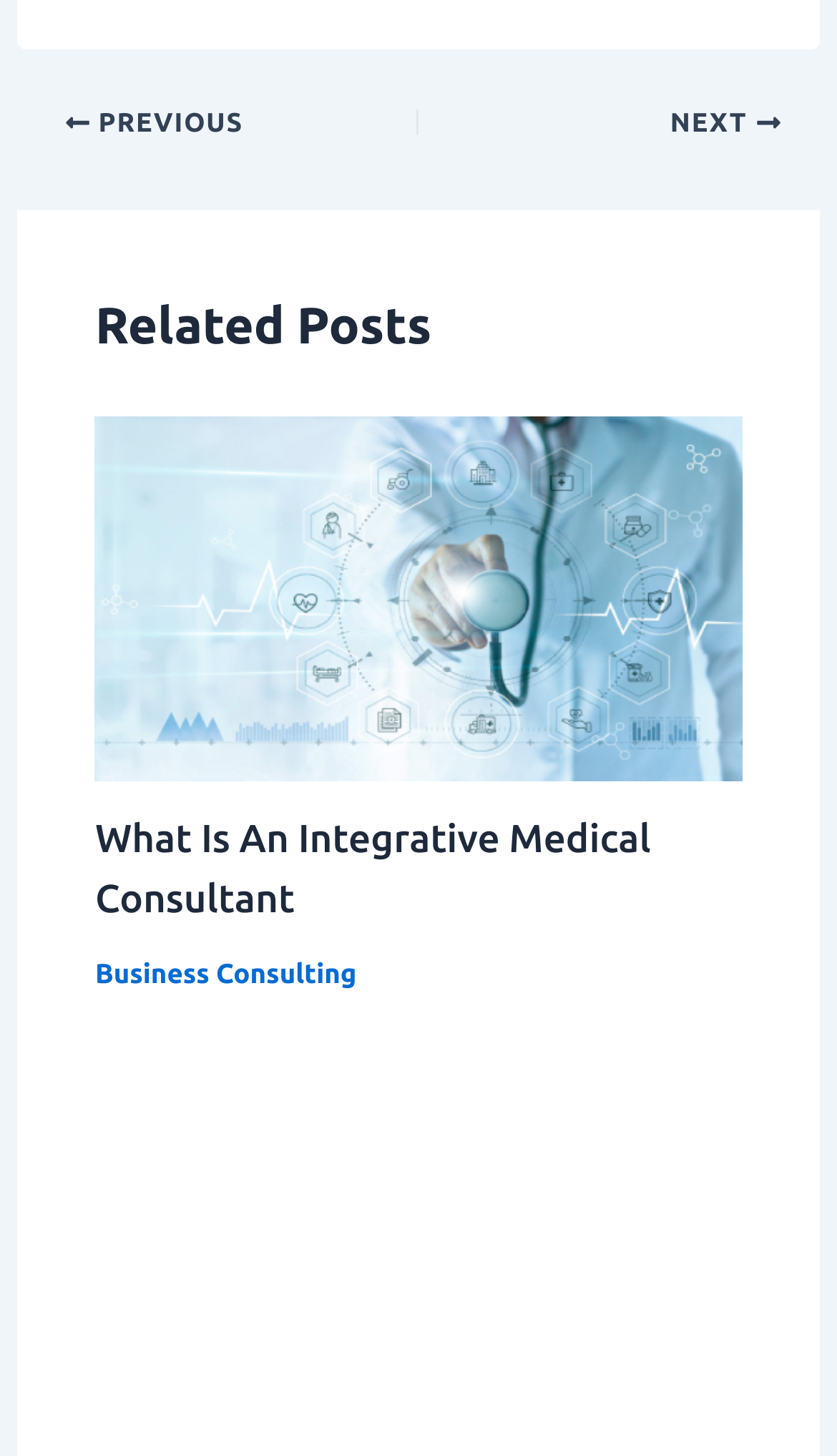What type of content is presented in the 'Related Posts' section?
From the details in the image, provide a complete and detailed answer to the question.

The 'Related Posts' section has multiple links to articles, such as 'What Is An Integrative Medical Consultant' and 'Can-You-Get-Braces-The-Same-Day-As-Your-Consultation.'. This suggests that the section presents links to articles.